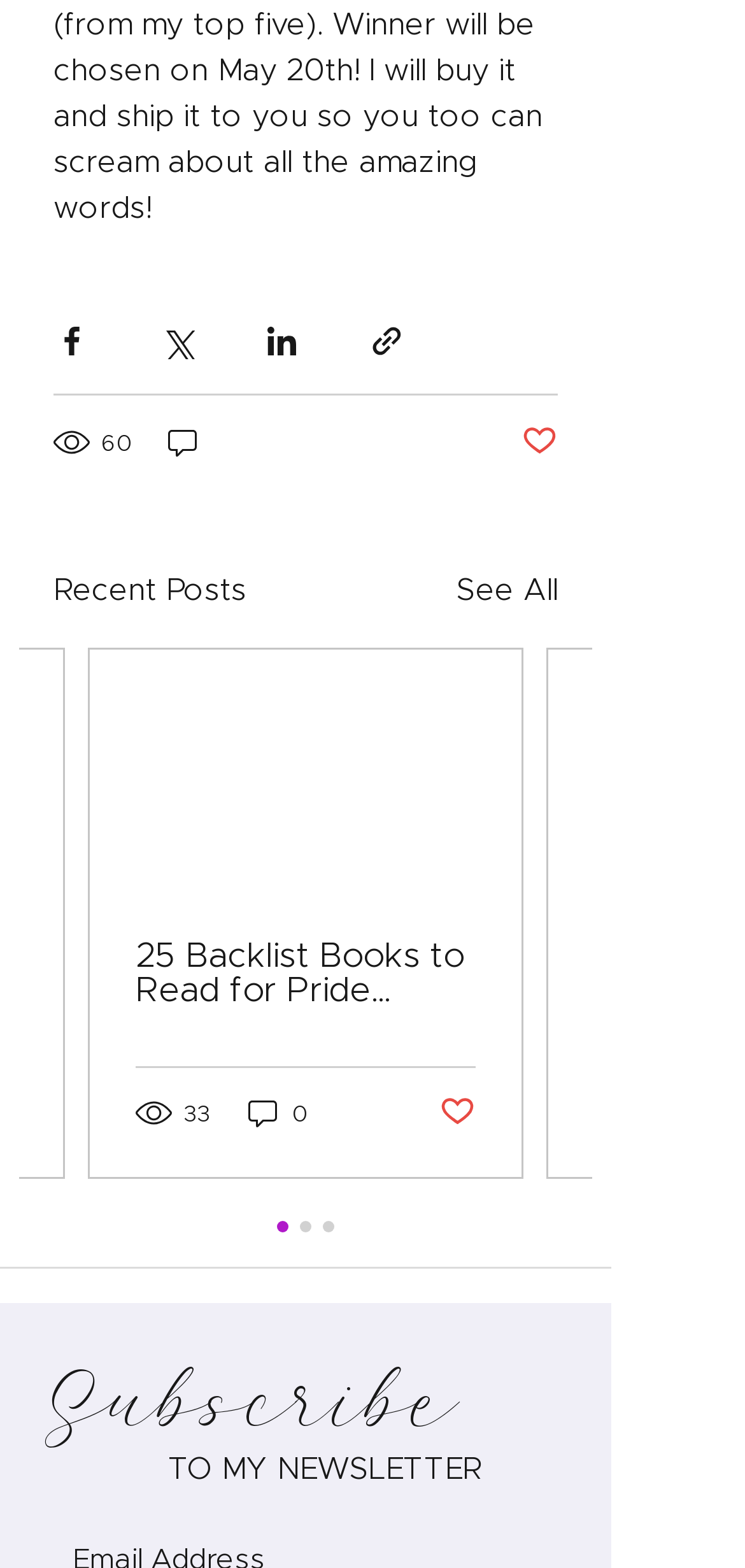Utilize the information from the image to answer the question in detail:
How many posts are displayed on the webpage?

I examined the webpage and found two posts, one with the title '25 Backlist Books to Read for Pride Month!' and another with hidden views, so there are 2 posts displayed.